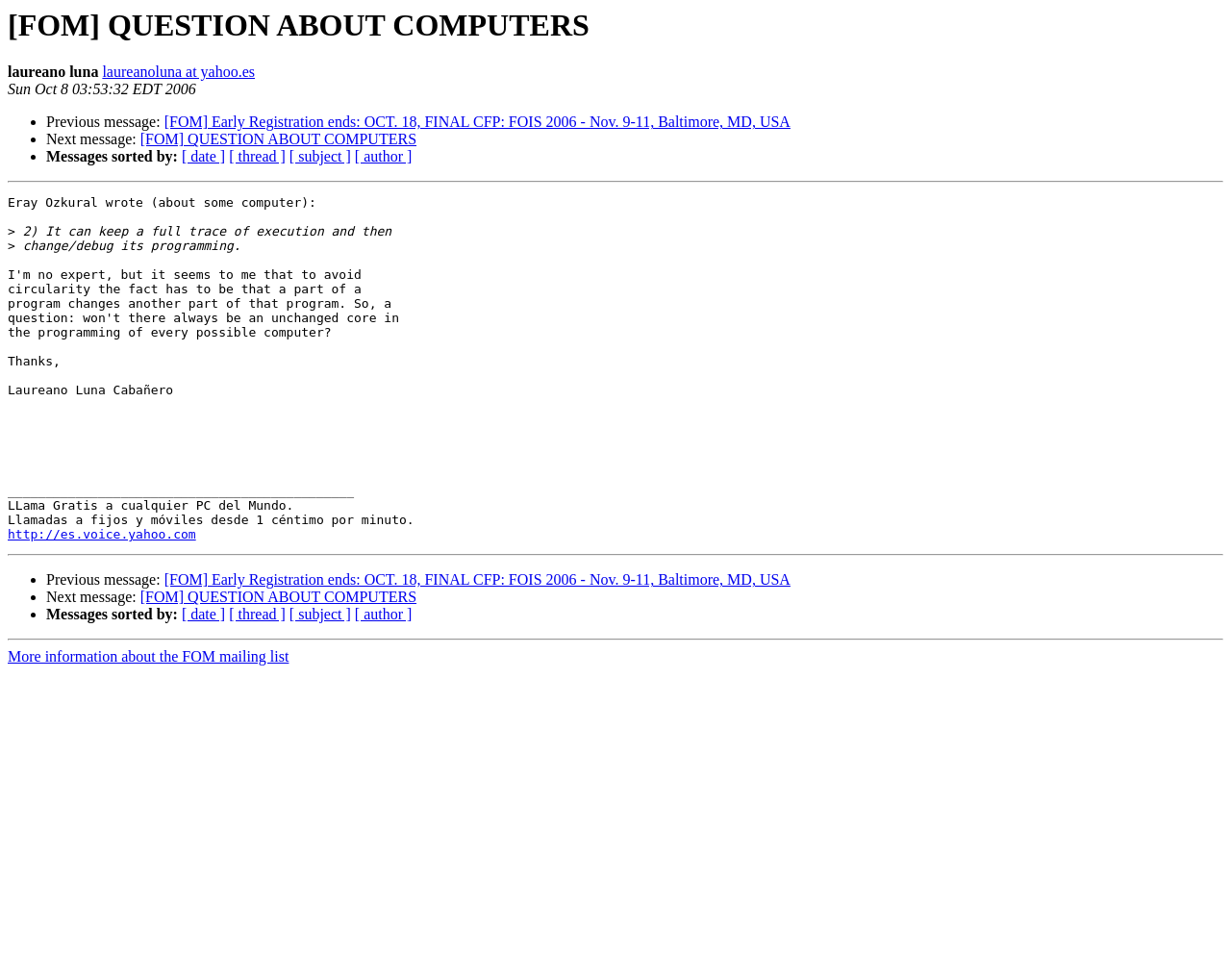What is the purpose of the separators on the webpage?
Please provide a single word or phrase based on the screenshot.

to separate sections